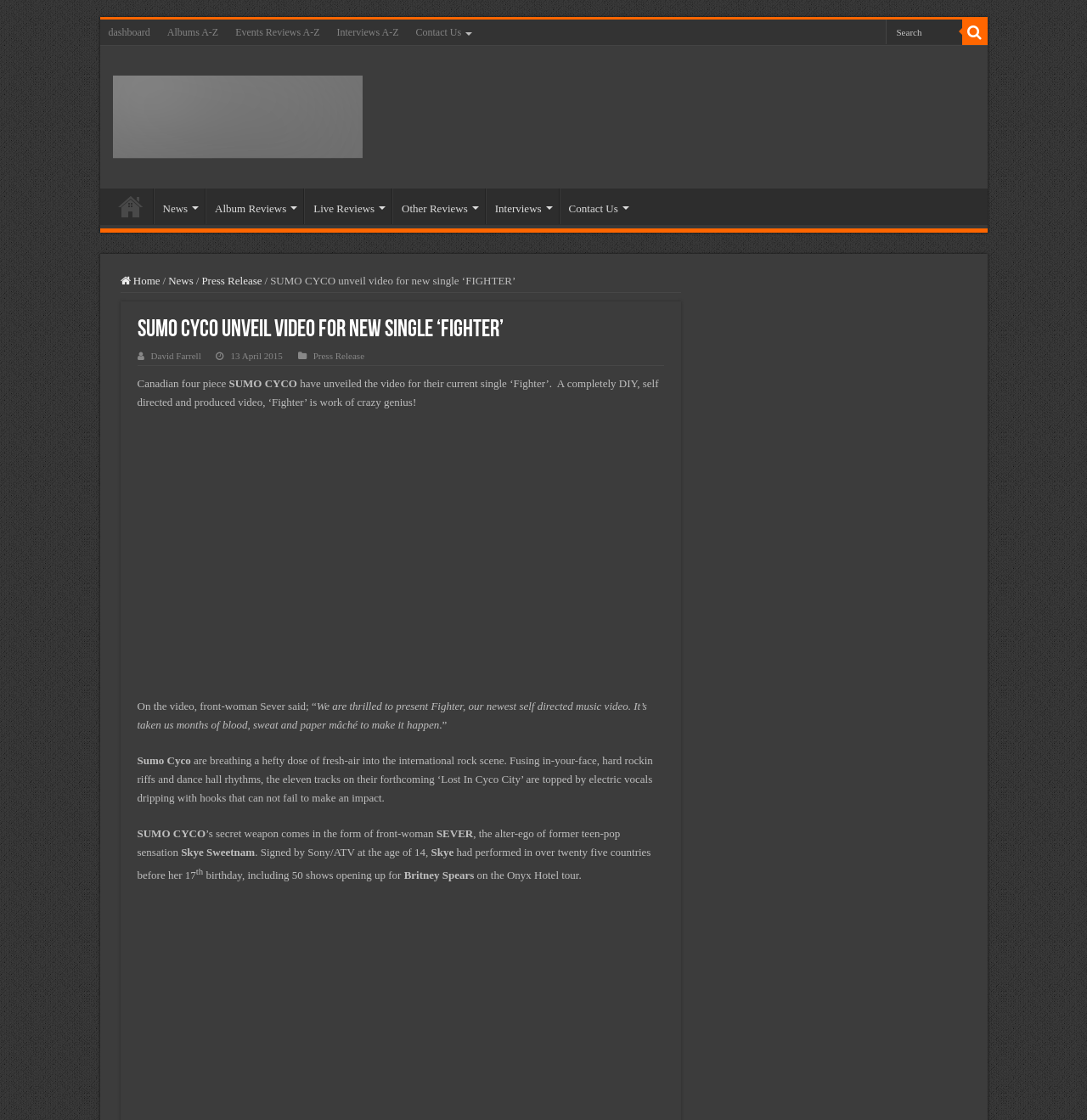What is the name of the album?
Using the image provided, answer with just one word or phrase.

Lost In Cyco City